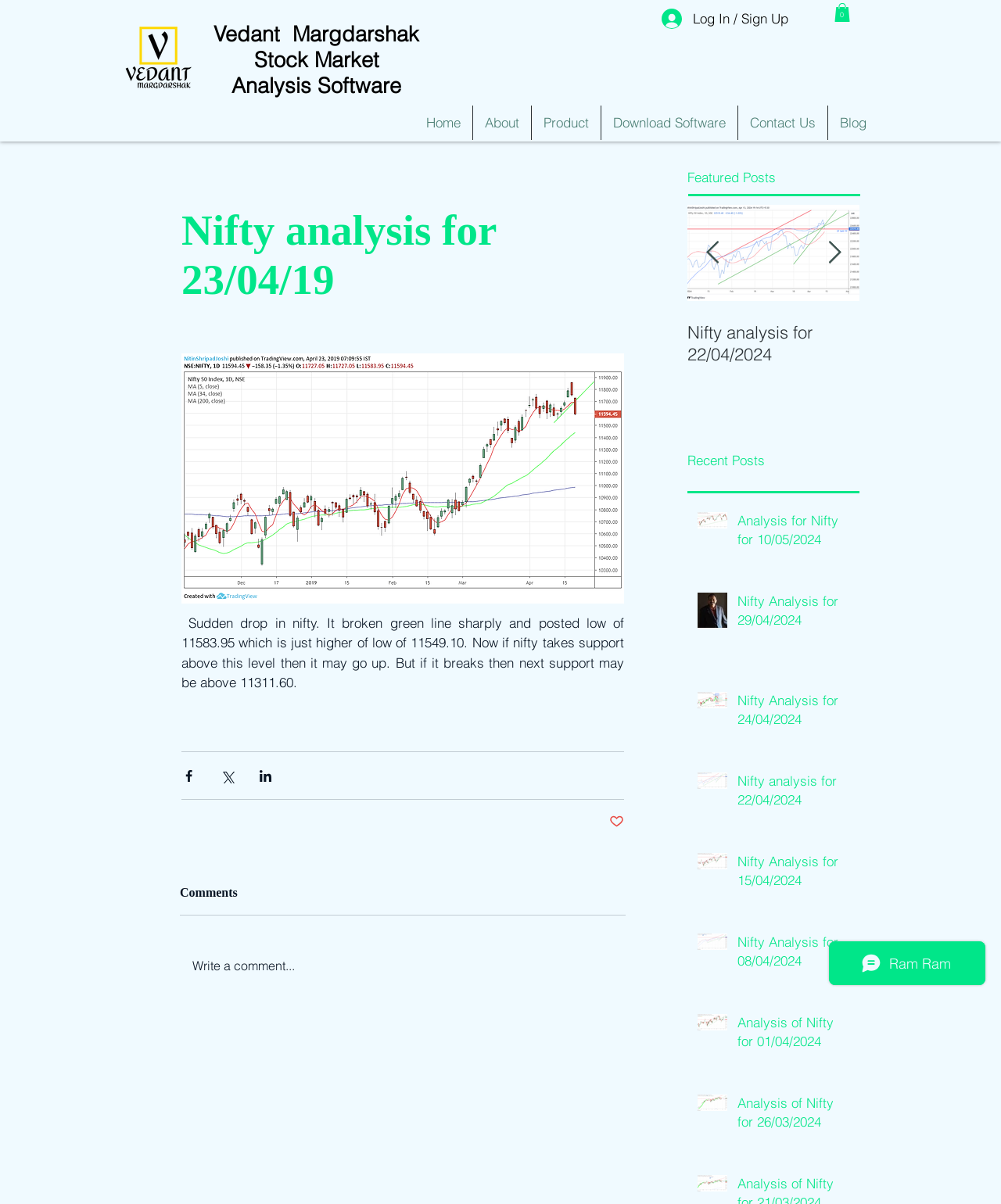Based on the image, please respond to the question with as much detail as possible:
What is the name of the software mentioned on the webpage?

The name of the software is mentioned in the heading 'Vedant Margdarshak Stock Market Analysis Software' which is located at the top of the webpage.